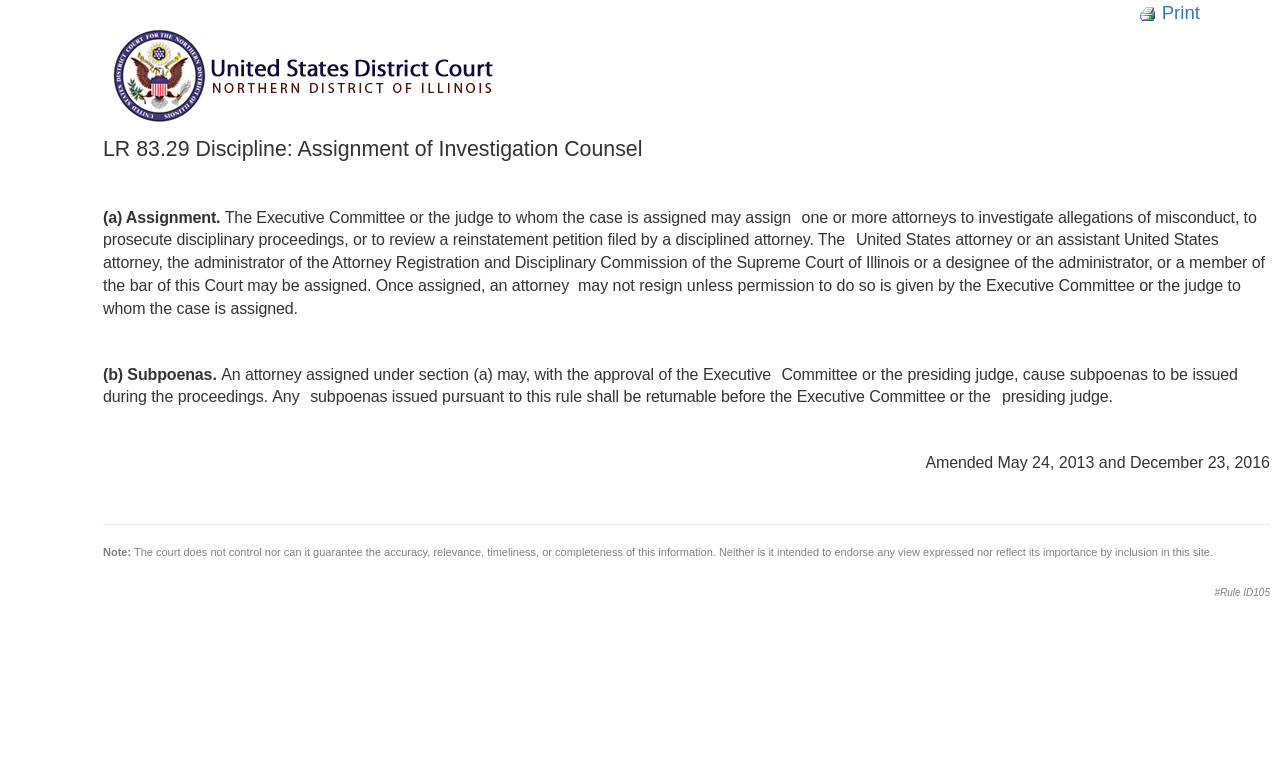What is the purpose of subpoenas in these proceedings?
Using the image, give a concise answer in the form of a single word or short phrase.

To gather evidence